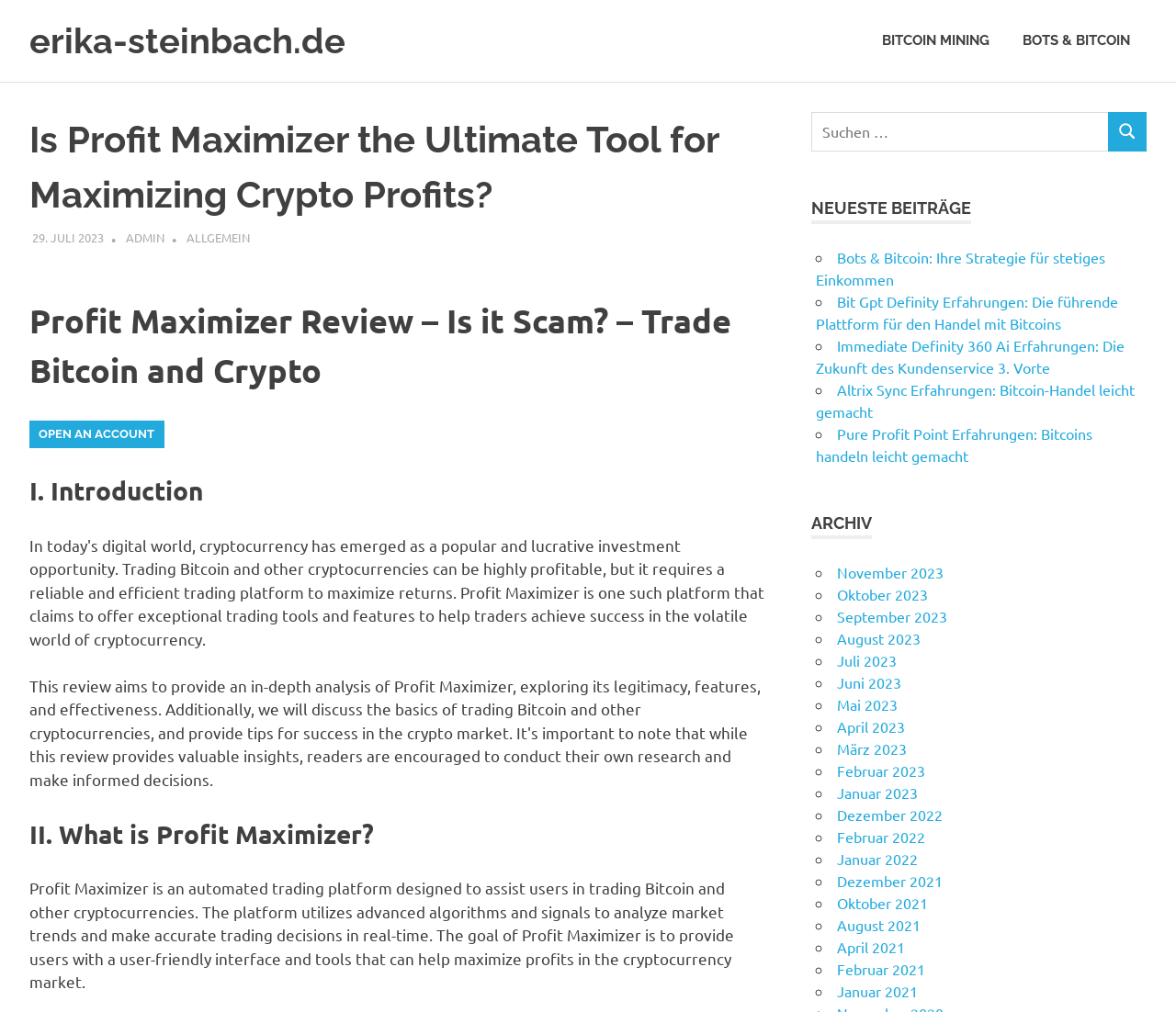Locate the bounding box coordinates of the clickable element to fulfill the following instruction: "Search for something". Provide the coordinates as four float numbers between 0 and 1 in the format [left, top, right, bottom].

[0.69, 0.111, 0.943, 0.15]